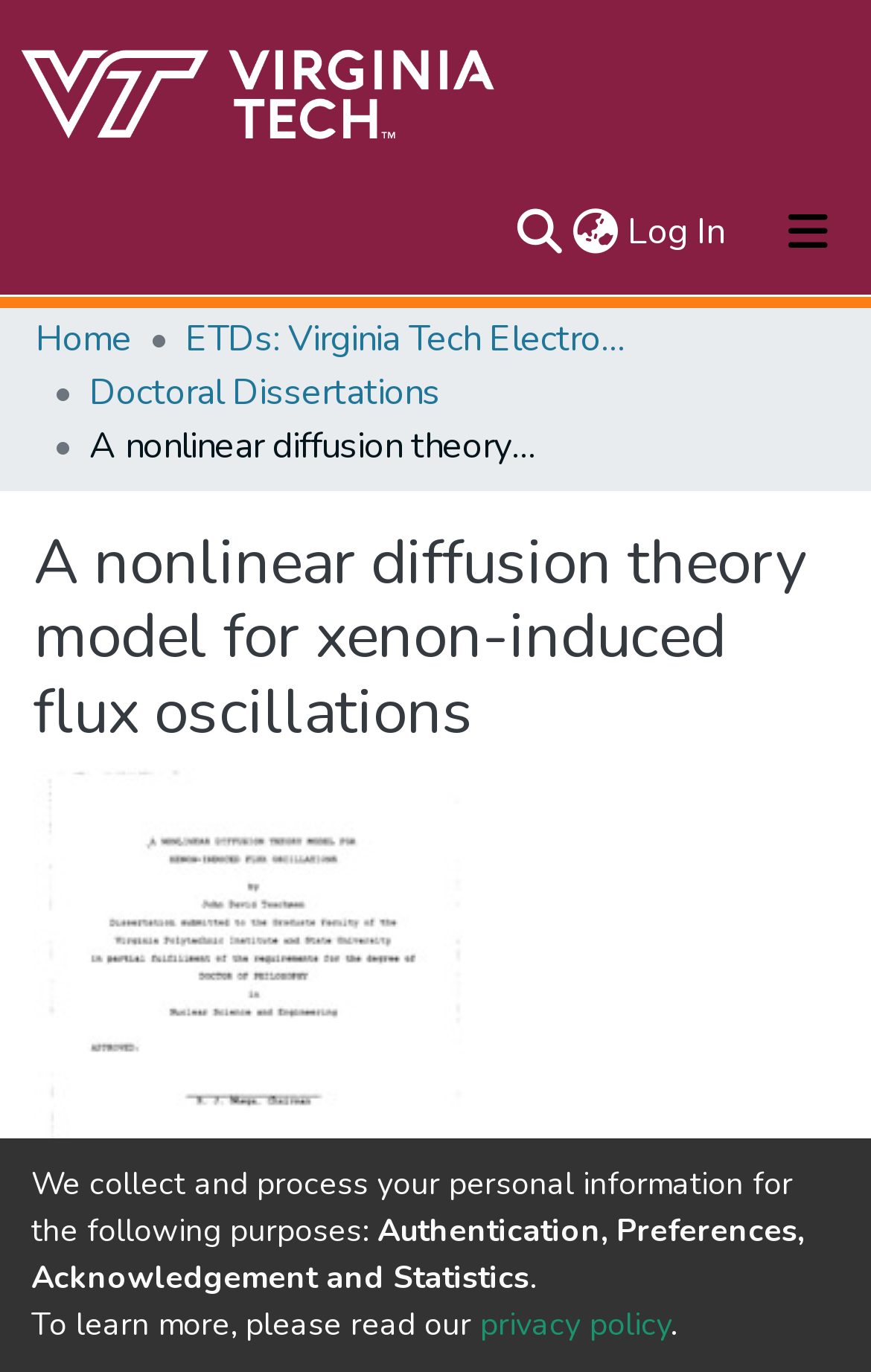Specify the bounding box coordinates of the element's area that should be clicked to execute the given instruction: "Click on Web App Development Services in NJ". The coordinates should be four float numbers between 0 and 1, i.e., [left, top, right, bottom].

None